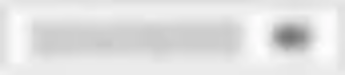Answer the question using only one word or a concise phrase: What type of service is being offered?

Water testing